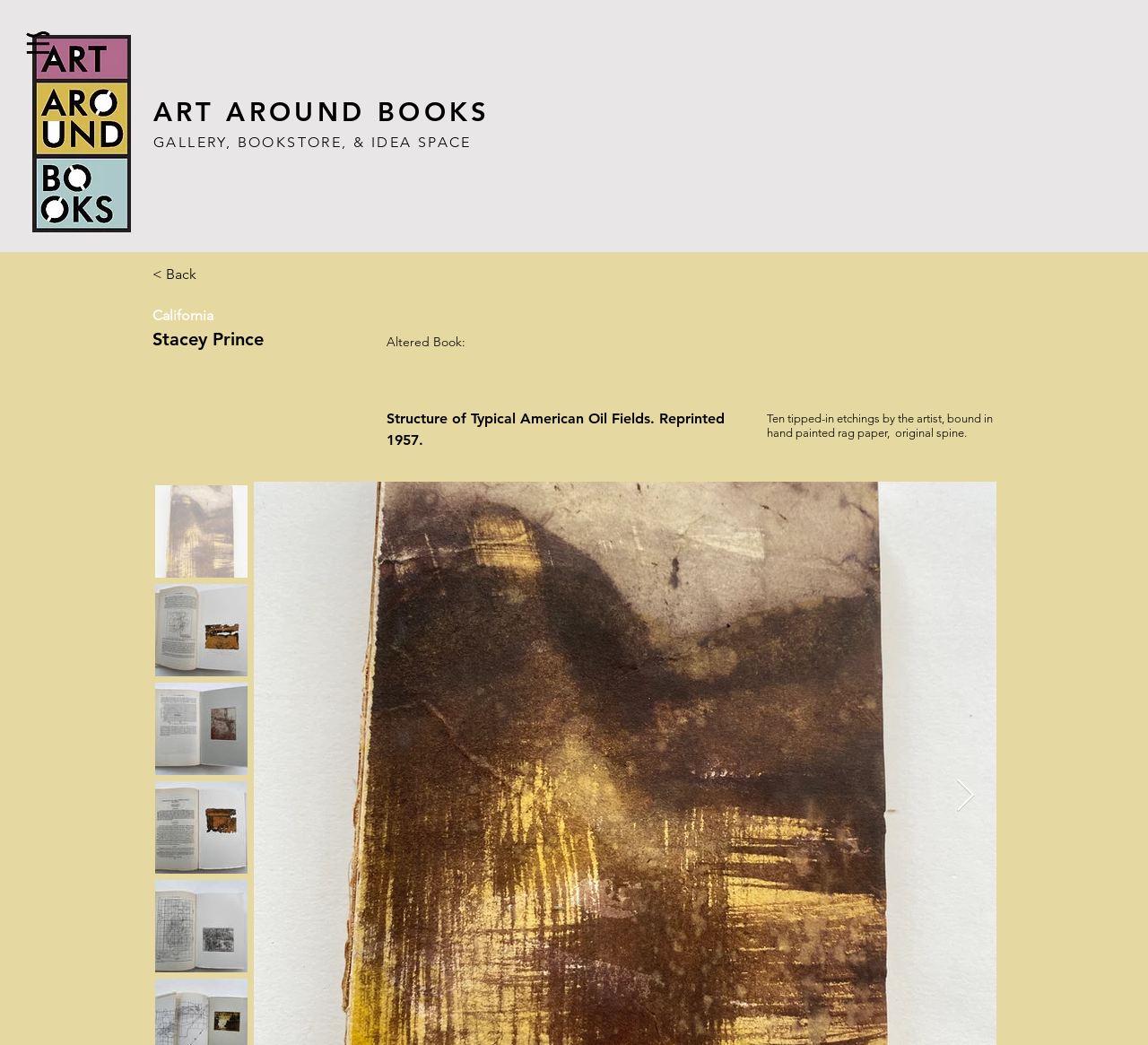Can you give a detailed response to the following question using the information from the image? What is the title of the book?

I found the answer by looking at the StaticText element with the text 'Structure of Typical American Oil Fields. Reprinted 1957.' which is likely to be the title of the book.